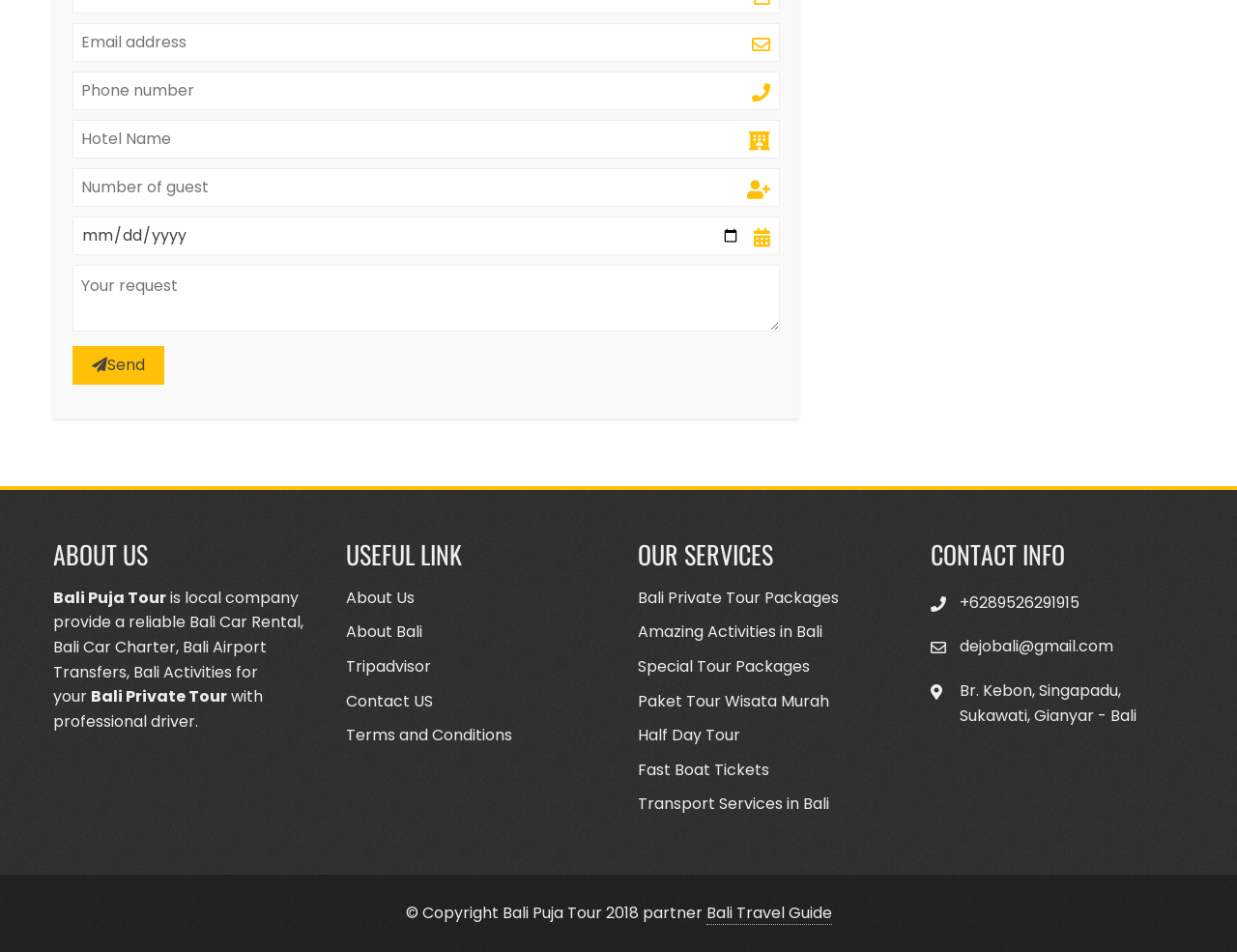Please identify the bounding box coordinates of the element's region that should be clicked to execute the following instruction: "Select number of guests". The bounding box coordinates must be four float numbers between 0 and 1, i.e., [left, top, right, bottom].

[0.059, 0.177, 0.631, 0.217]